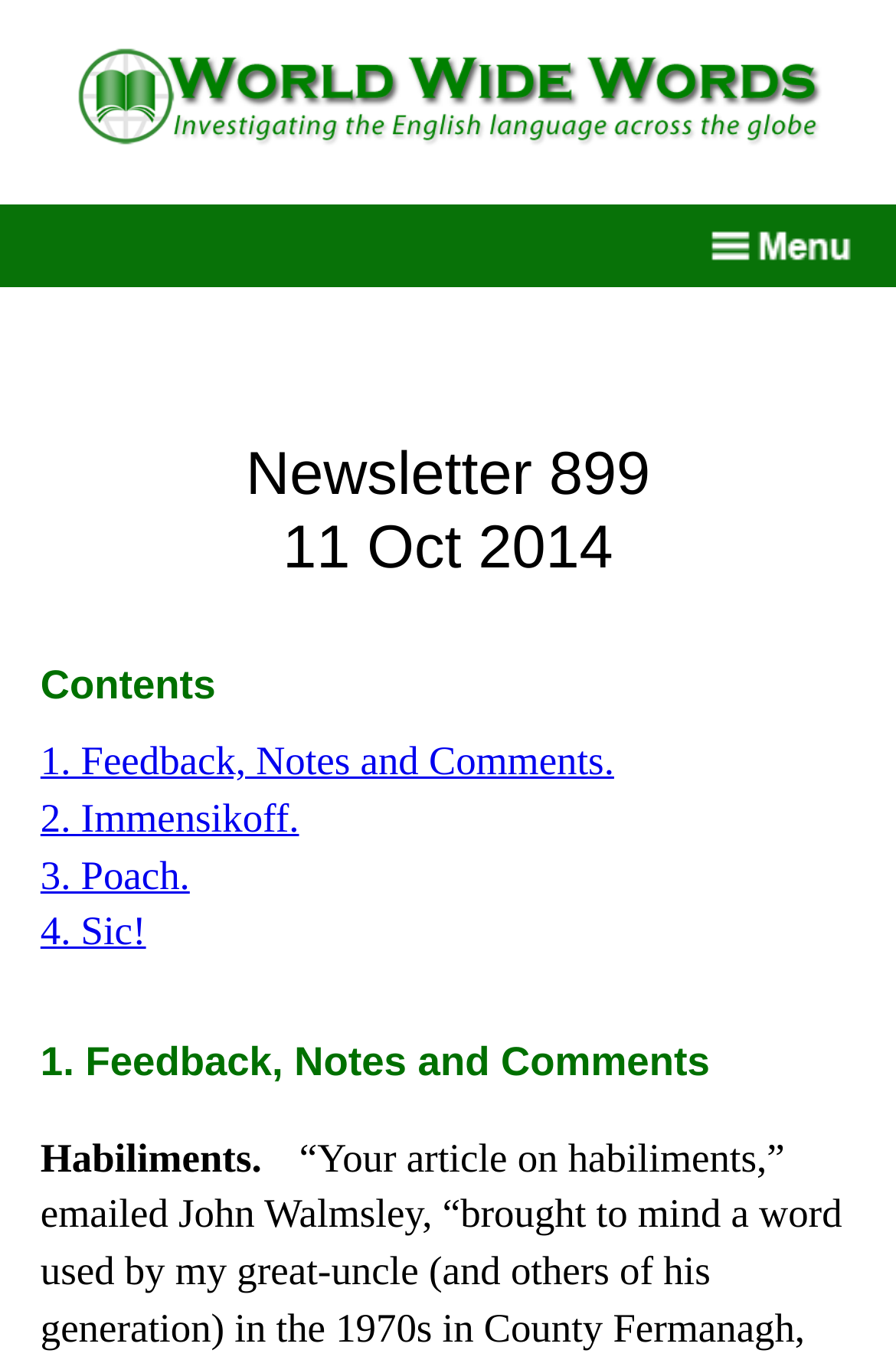What is the first word in the static text below the first topic?
We need a detailed and exhaustive answer to the question. Please elaborate.

I looked at the static text below the first topic '1. Feedback, Notes and Comments' and found that the first word is 'Habiliments'.